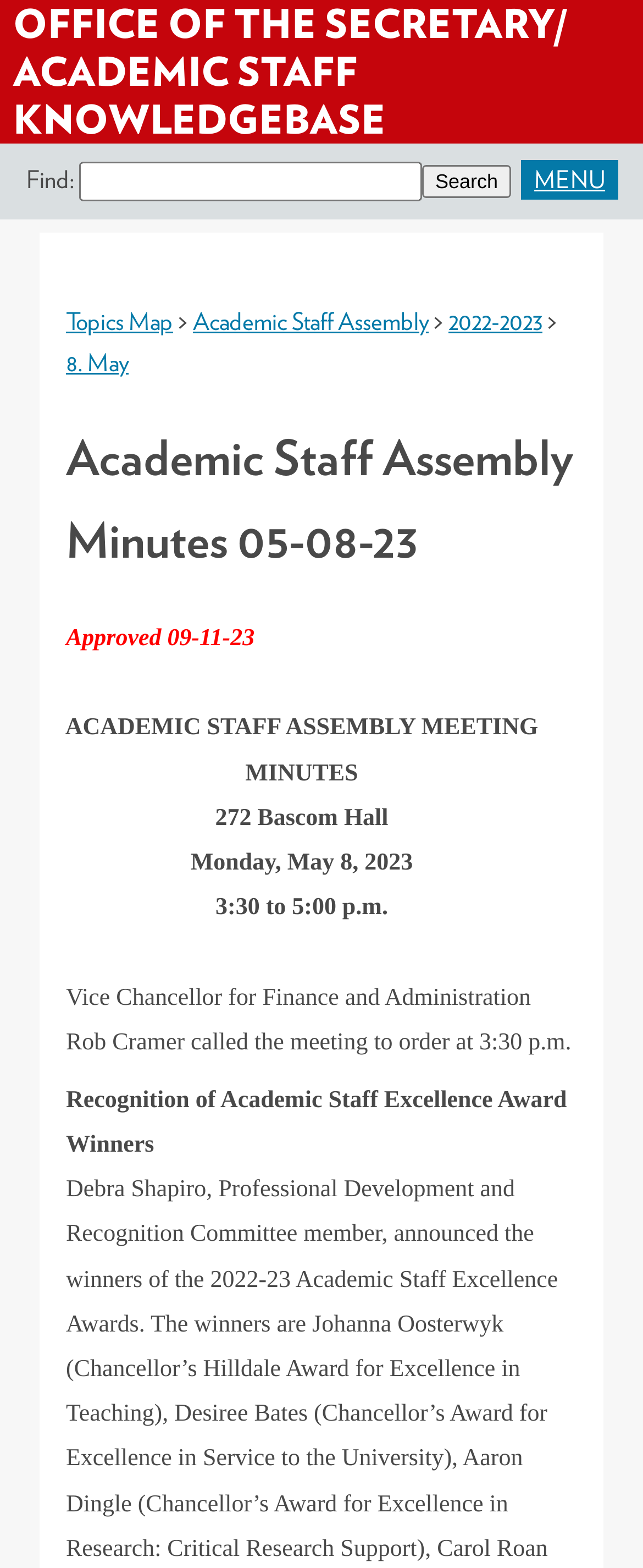What is the purpose of the search form?
We need a detailed and exhaustive answer to the question. Please elaborate.

The search form is located at the top of the page, and it contains a text box and a search button. The purpose of this form is to allow users to find specific information within the webpage or the website.